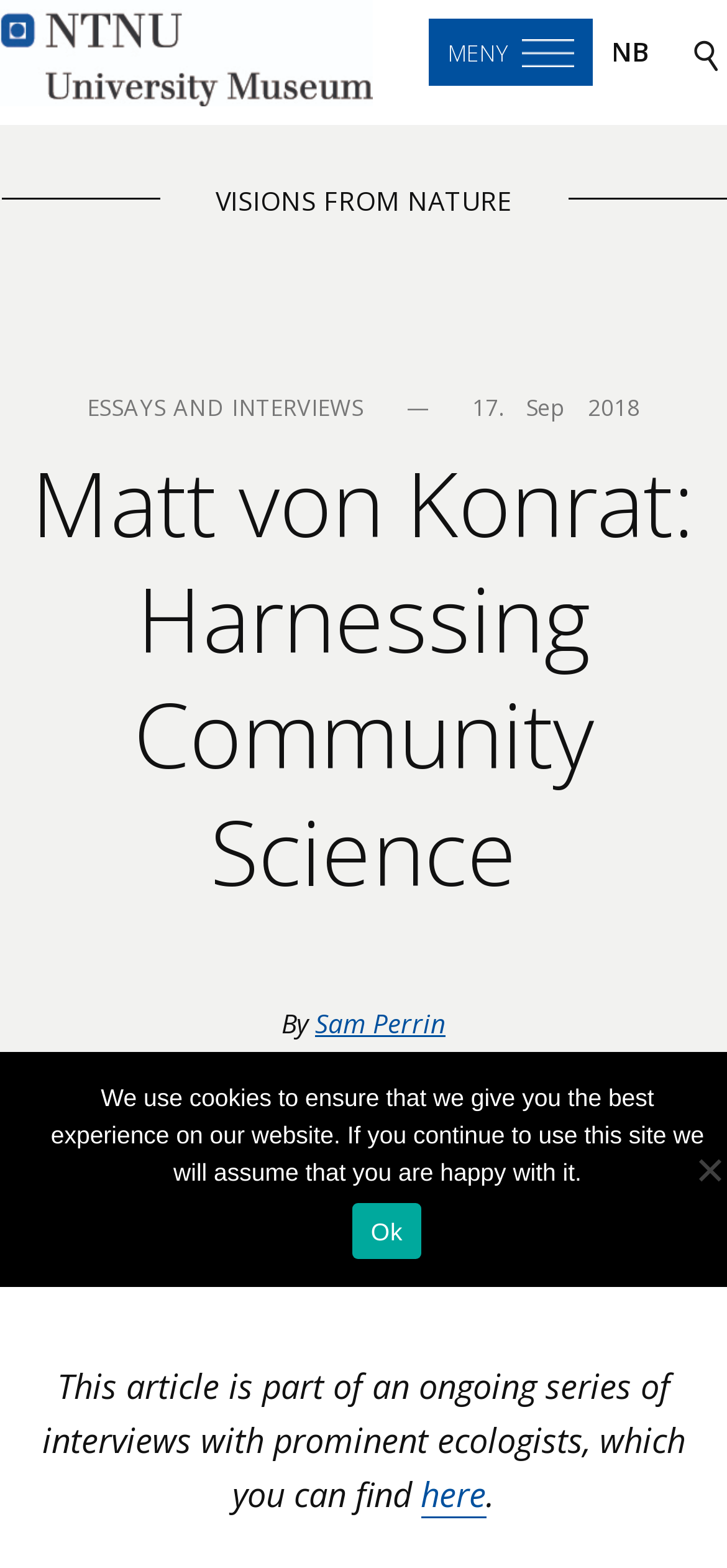What is the date of the article?
Examine the webpage screenshot and provide an in-depth answer to the question.

The date of the article can be found in the main content area of the webpage, where it says '17 Sep 2018' below the title of the article.